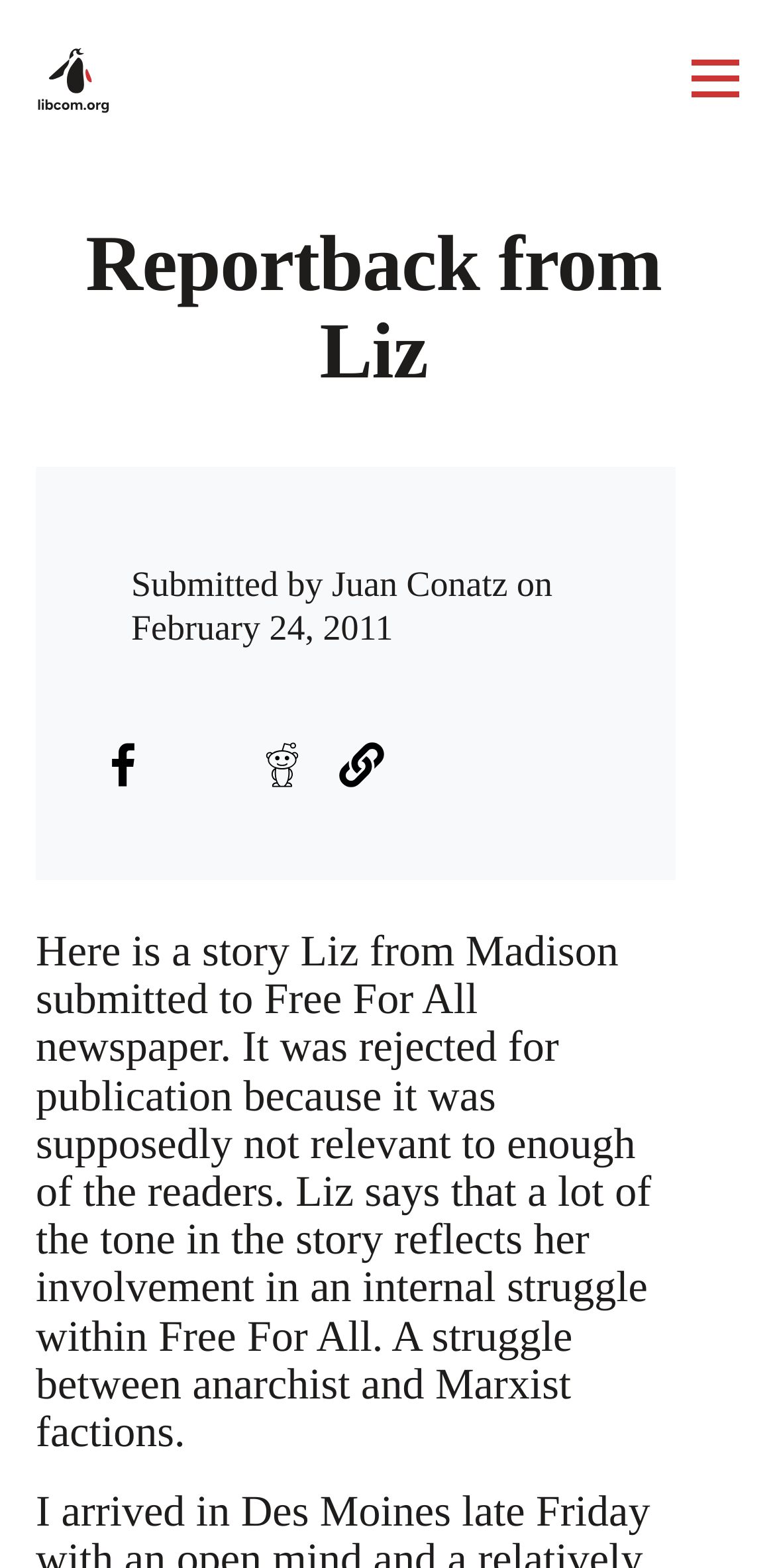Locate the bounding box of the user interface element based on this description: "Astrotourism".

None